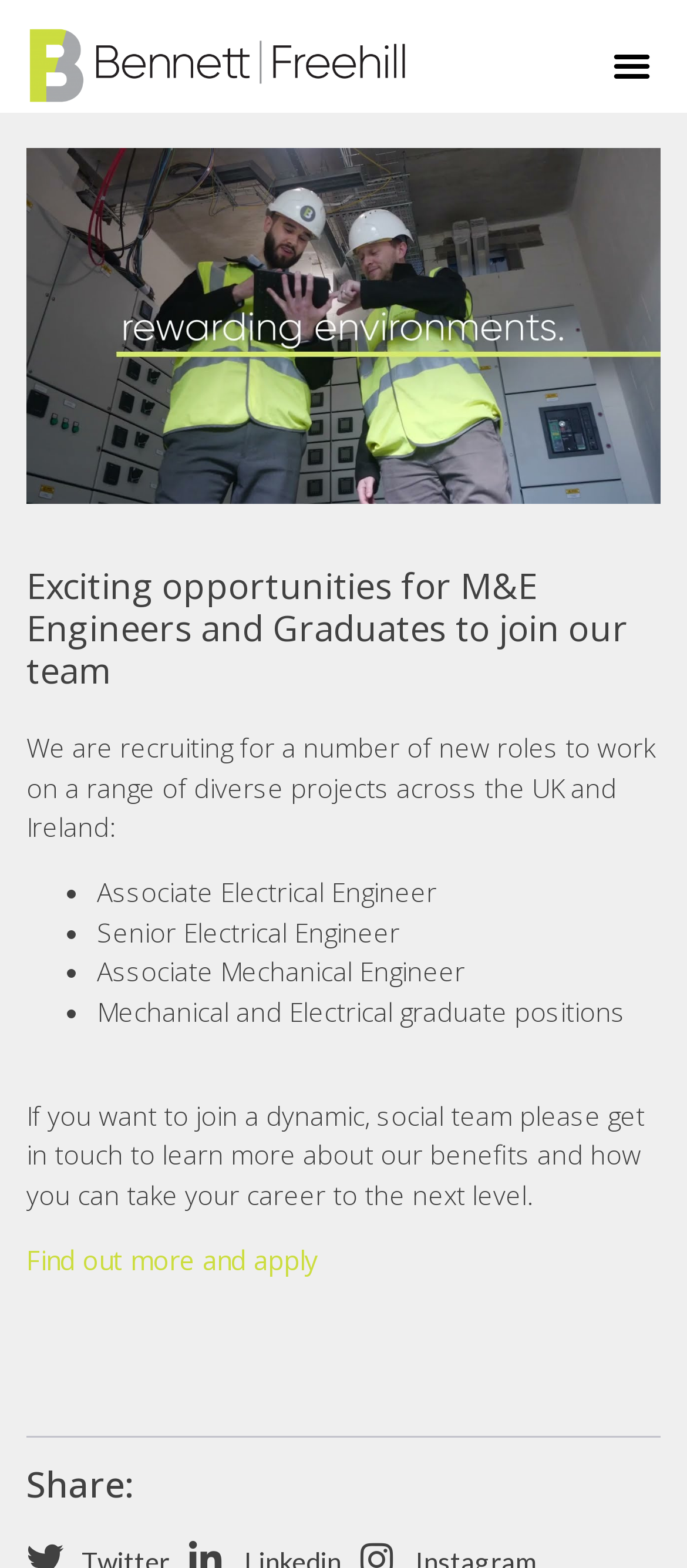How many types of roles are mentioned?
Could you please answer the question thoroughly and with as much detail as possible?

The webpage lists four types of roles: Associate Electrical Engineer, Senior Electrical Engineer, Associate Mechanical Engineer, and Mechanical and Electrical graduate positions. These roles are mentioned in a bulleted list, making it easy to count the number of roles.